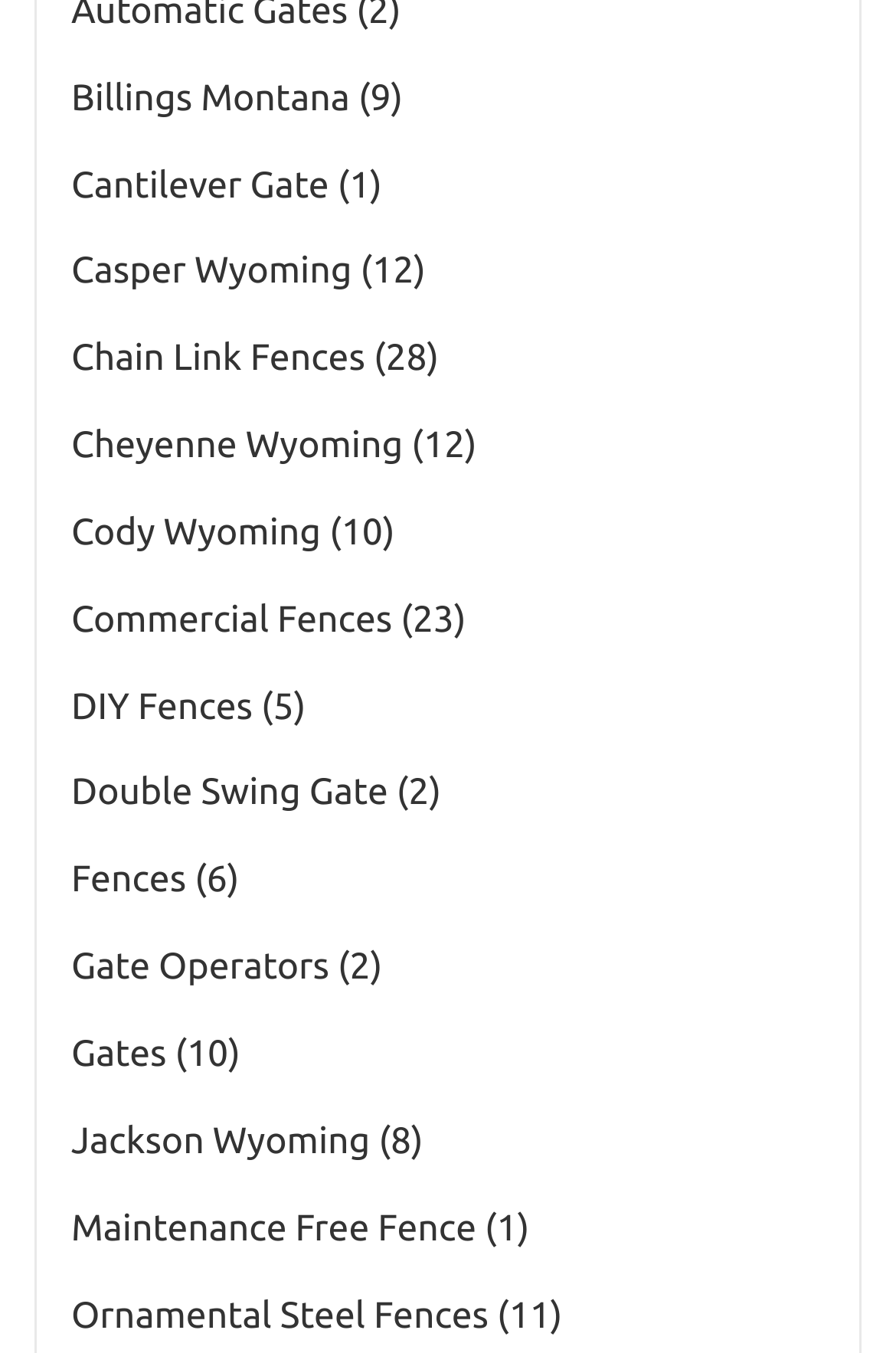Extract the bounding box of the UI element described as: "Cody Wyoming (10)".

[0.079, 0.379, 0.441, 0.409]